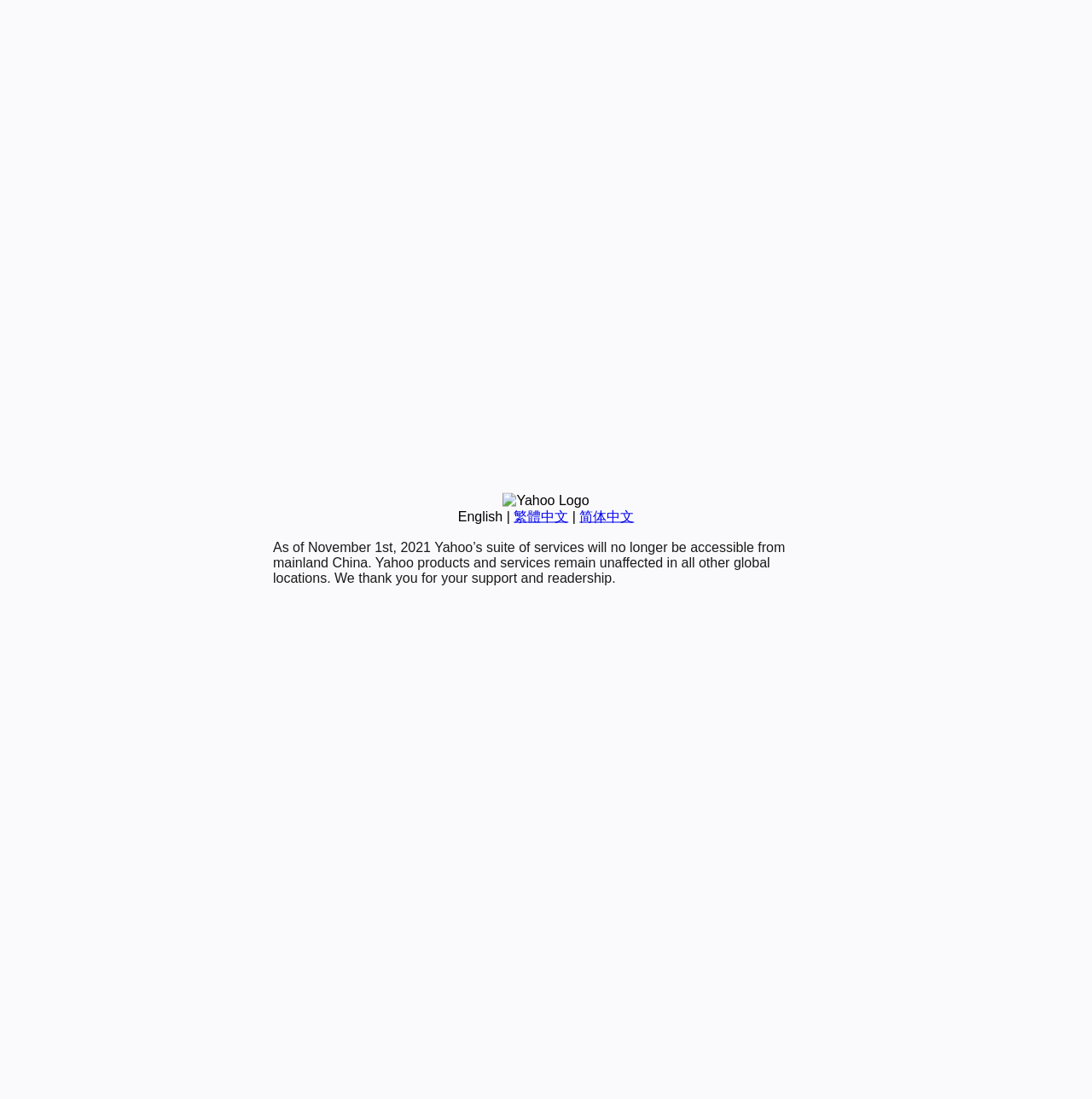Provide the bounding box coordinates of the HTML element described as: "简体中文". The bounding box coordinates should be four float numbers between 0 and 1, i.e., [left, top, right, bottom].

[0.531, 0.463, 0.581, 0.476]